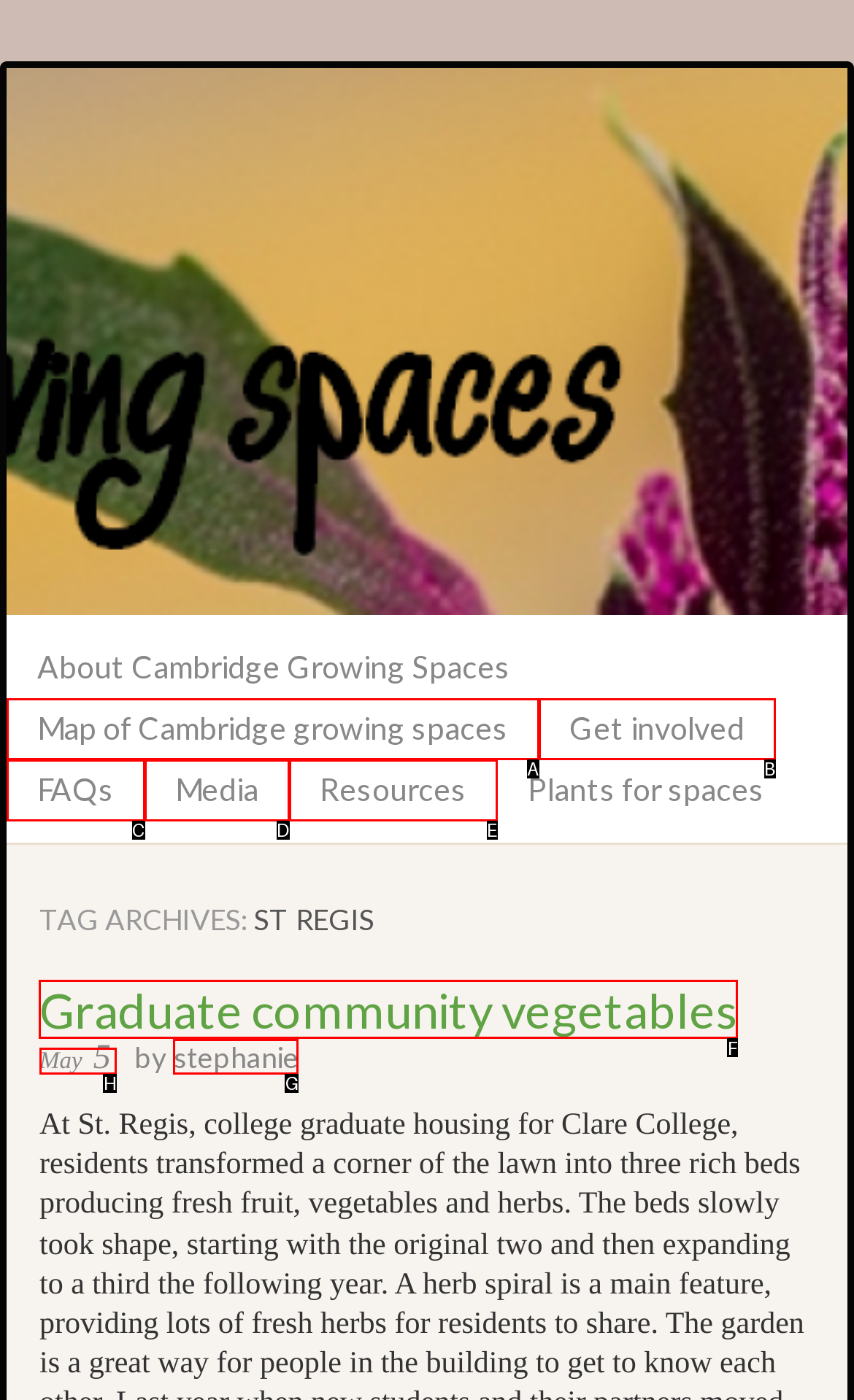Identify which lettered option to click to carry out the task: Read 'Graduate community vegetables'. Provide the letter as your answer.

F